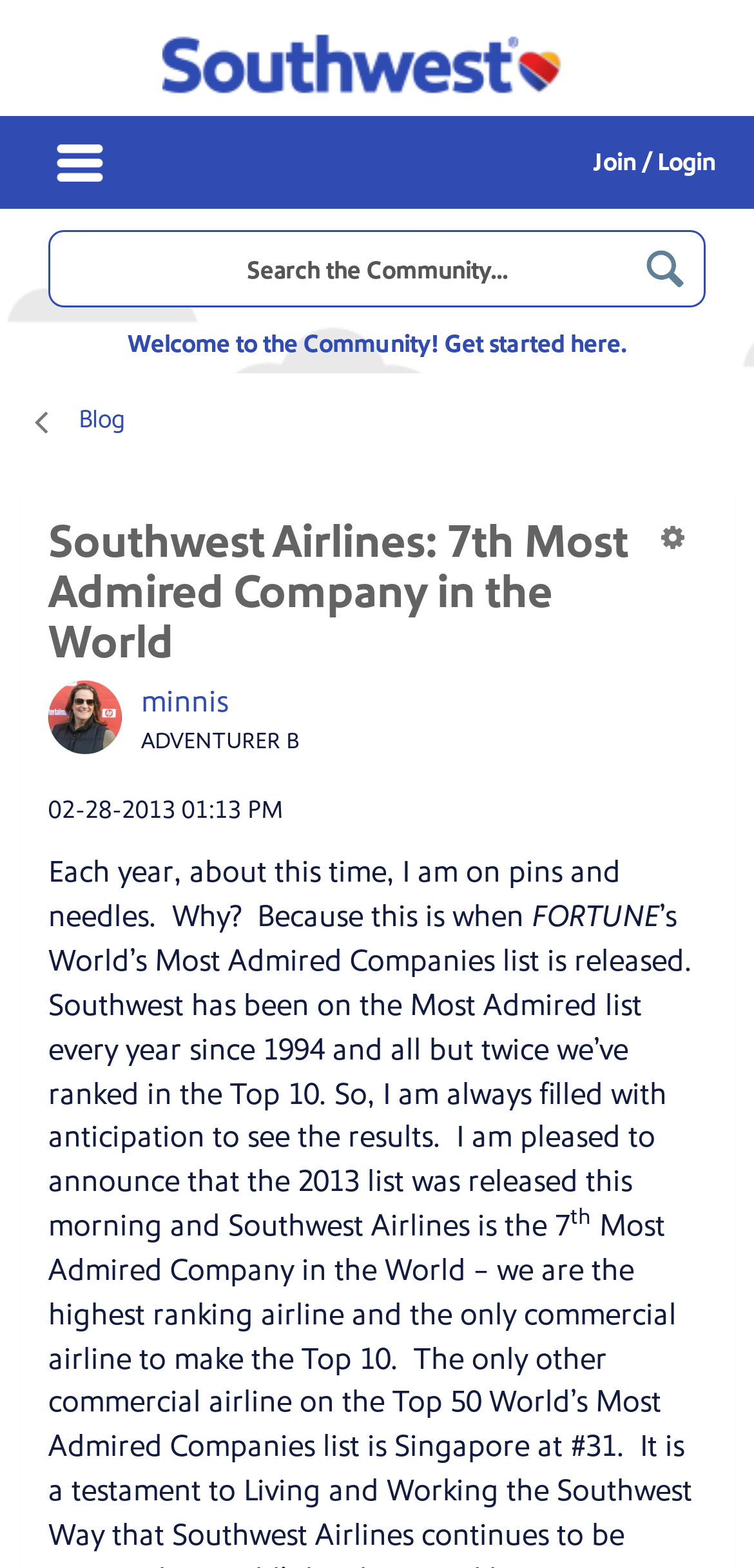Locate the bounding box coordinates of the element I should click to achieve the following instruction: "Click the Browse button".

[0.038, 0.074, 0.162, 0.133]